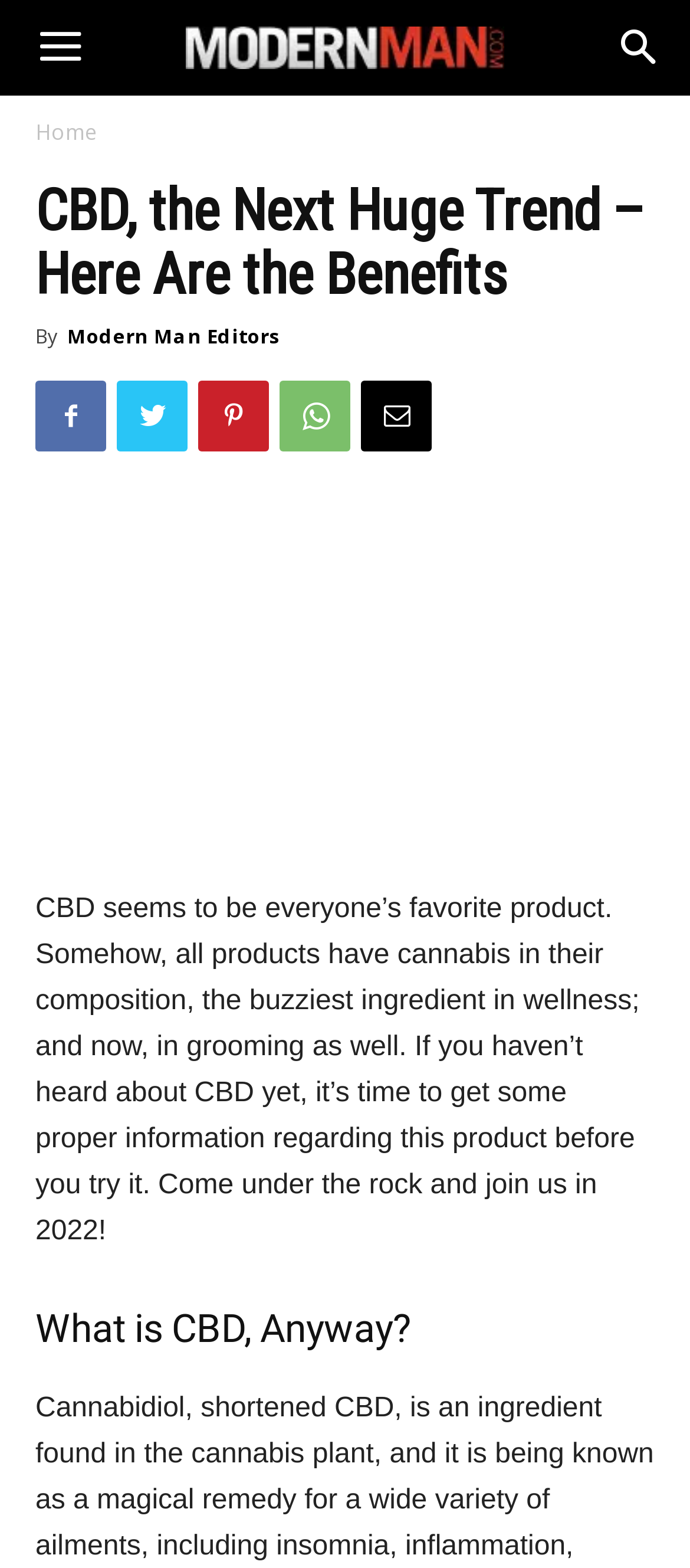Provide the bounding box coordinates of the HTML element described by the text: "Home". The coordinates should be in the format [left, top, right, bottom] with values between 0 and 1.

[0.051, 0.075, 0.141, 0.094]